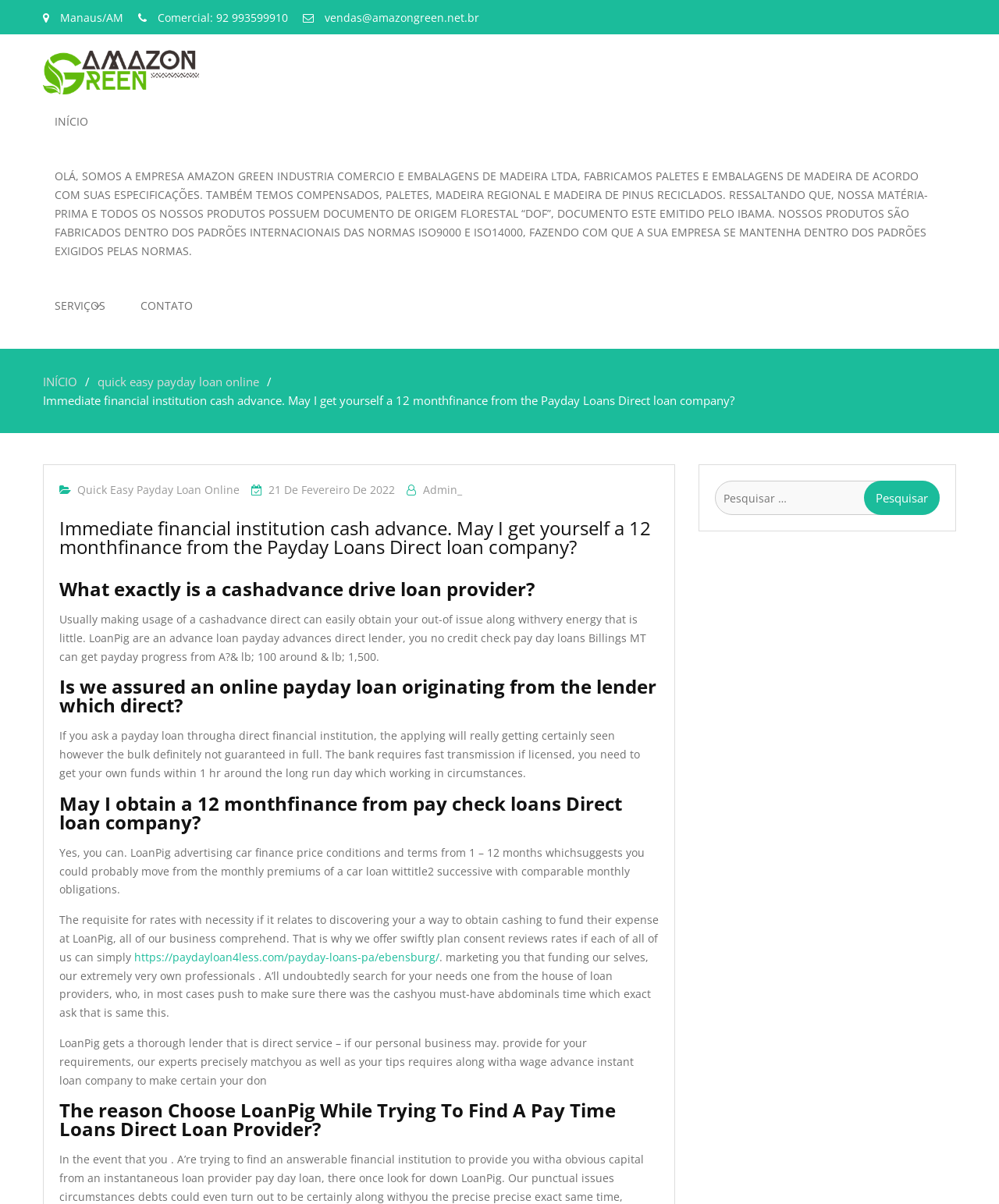What is the company name?
Kindly offer a detailed explanation using the data available in the image.

The company name is mentioned in the top-left corner of the webpage, where it says 'AMAZON GREEN' in bold font, and also in the link 'AMAZON GREEN' with an image next to it.